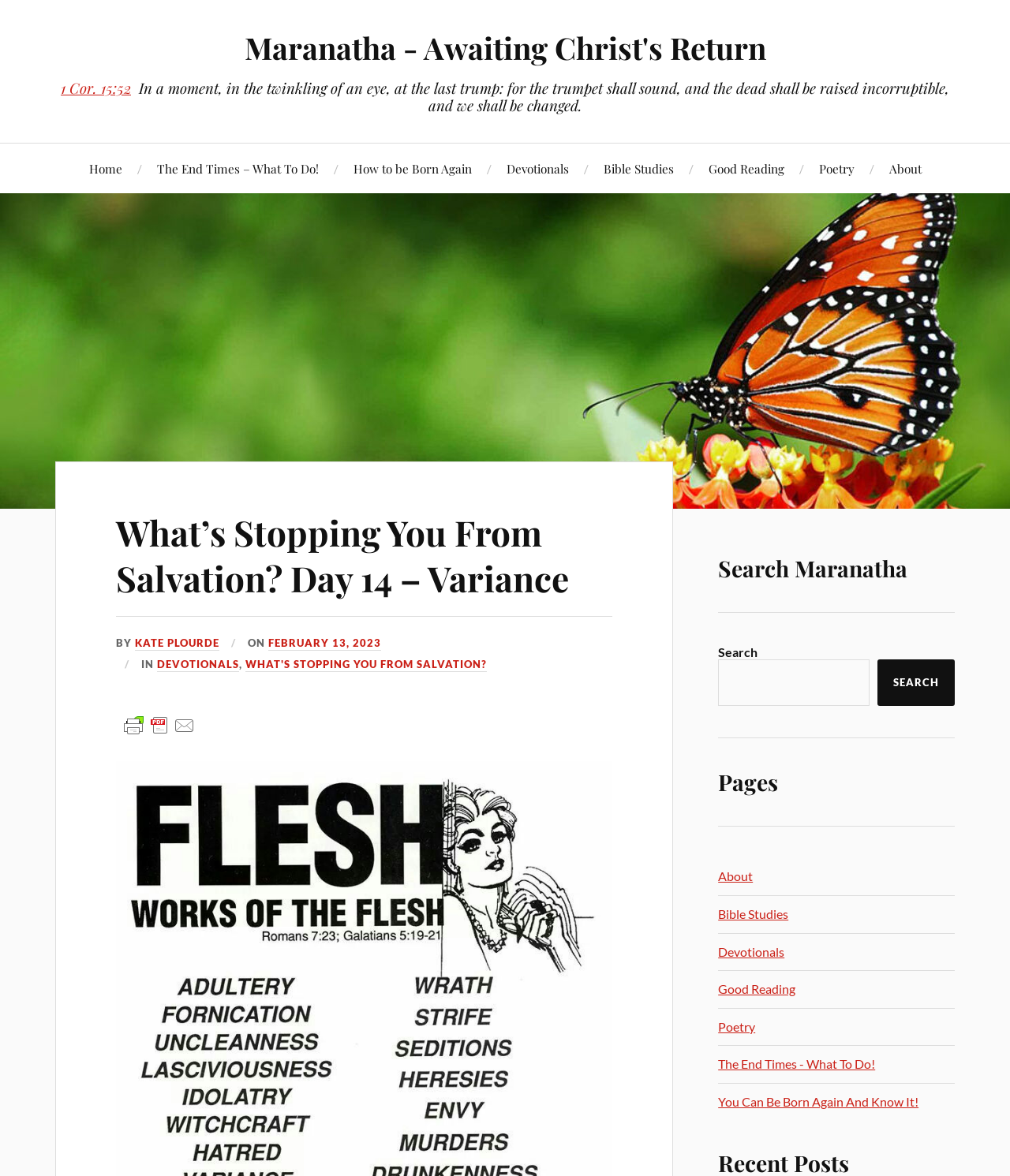Based on the provided description, "parent_node: SEARCH name="s"", find the bounding box of the corresponding UI element in the screenshot.

[0.711, 0.561, 0.861, 0.6]